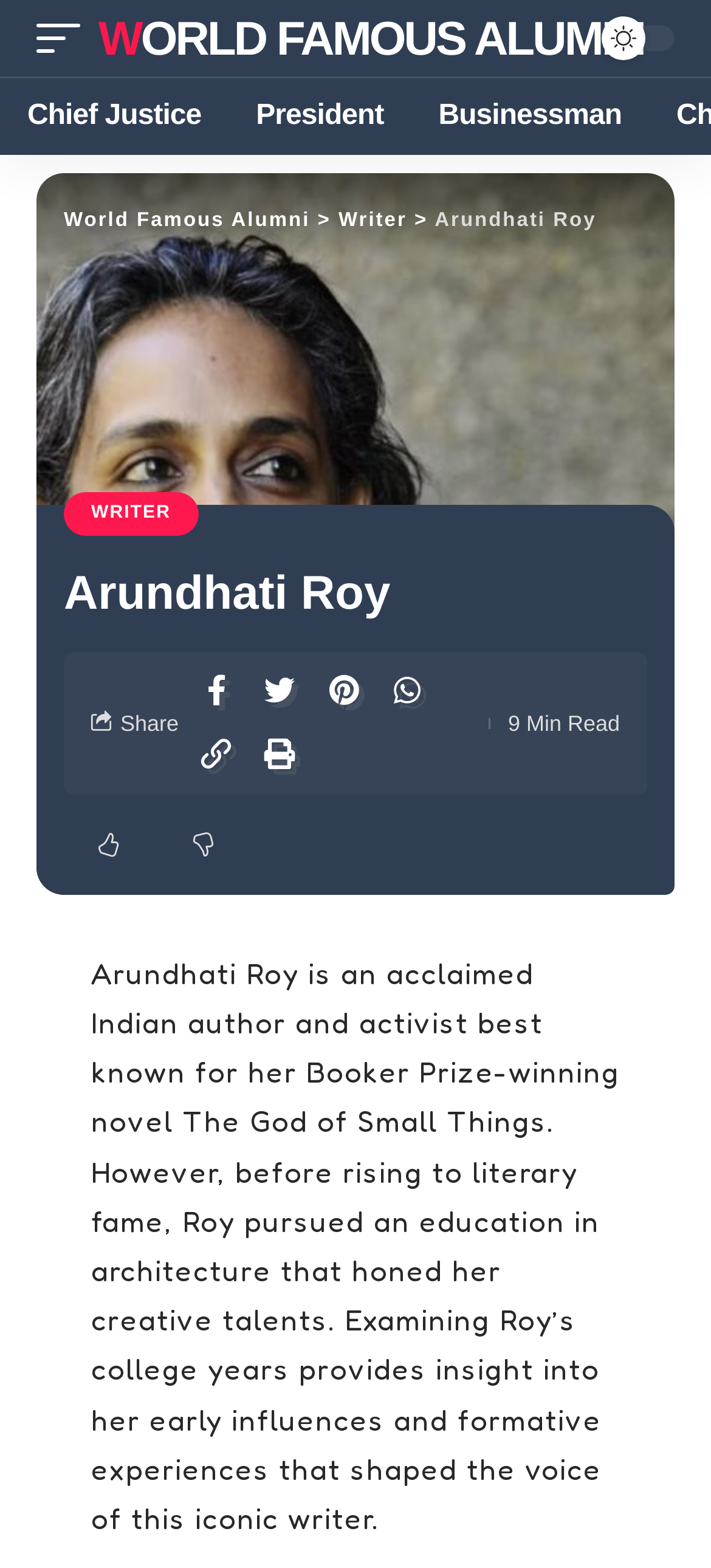Bounding box coordinates must be specified in the format (top-left x, top-left y, bottom-right x, bottom-right y). All values should be floating point numbers between 0 and 1. What are the bounding box coordinates of the UI element described as: Businessman

[0.578, 0.05, 0.913, 0.099]